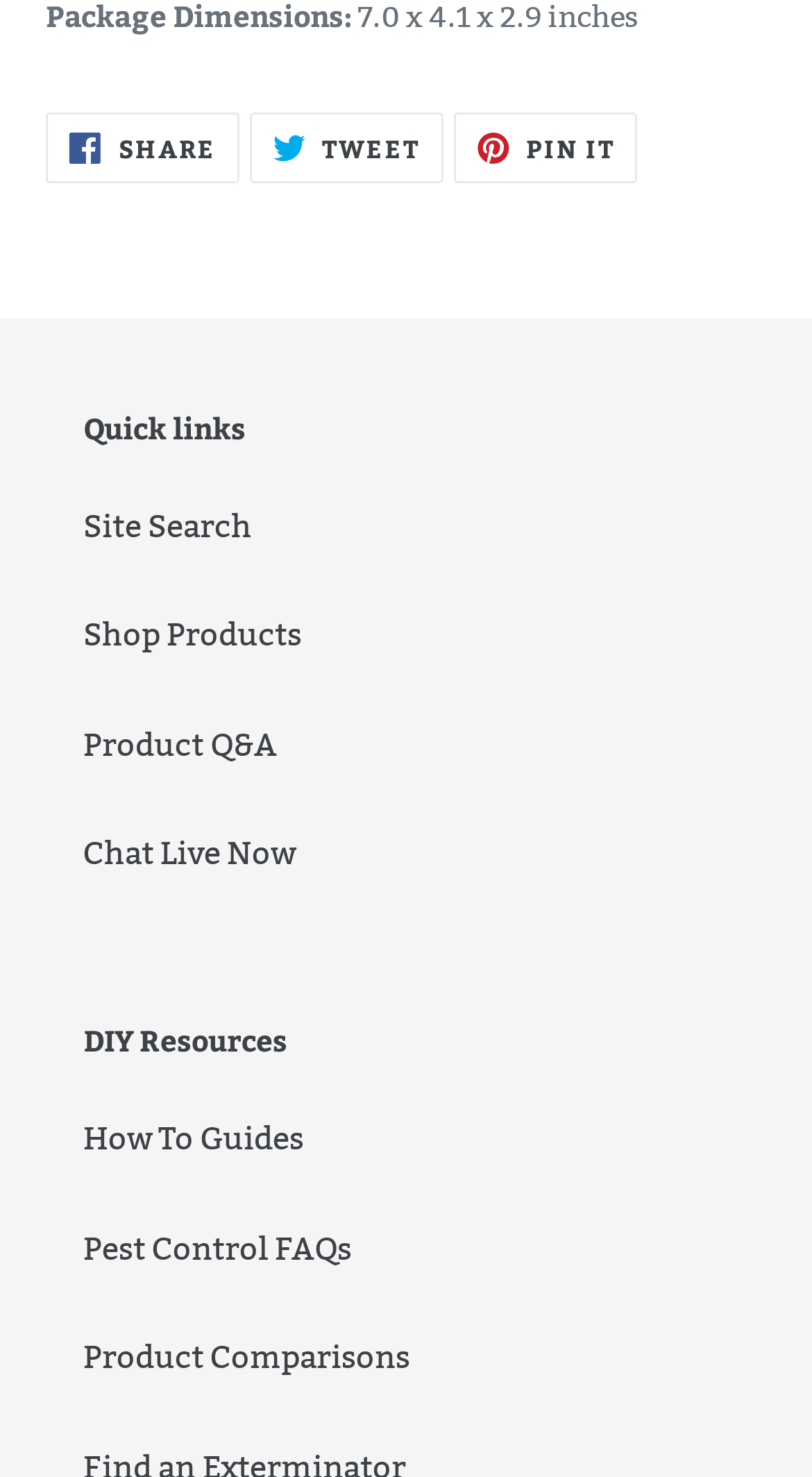Locate the bounding box coordinates of the area you need to click to fulfill this instruction: 'Chat live now'. The coordinates must be in the form of four float numbers ranging from 0 to 1: [left, top, right, bottom].

[0.103, 0.564, 0.364, 0.591]